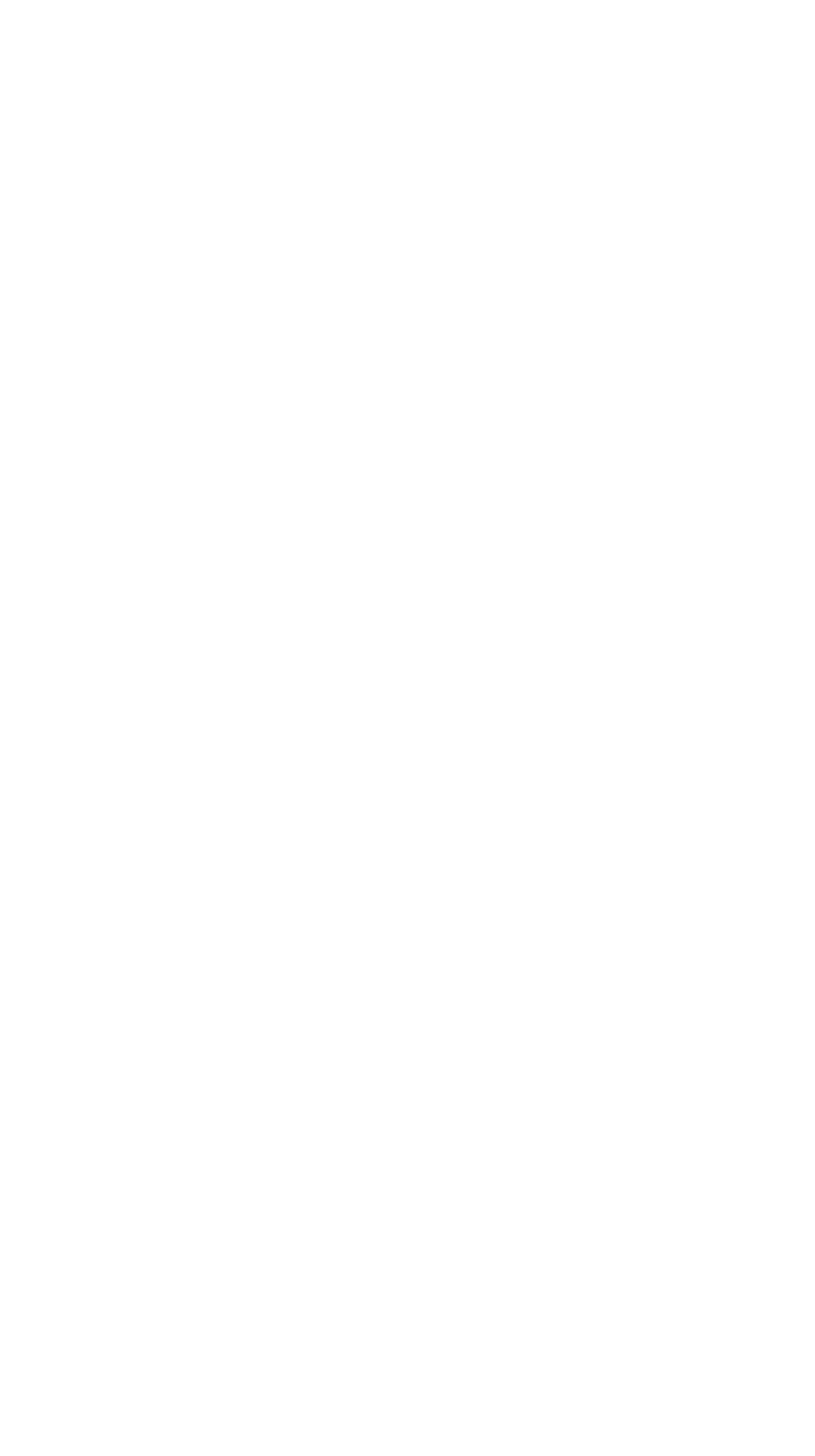What social media platform is linked?
Offer a detailed and exhaustive answer to the question.

The link element with the text 'Linkedin' at the bottom of the page suggests that the website is linked to the Linkedin social media platform.